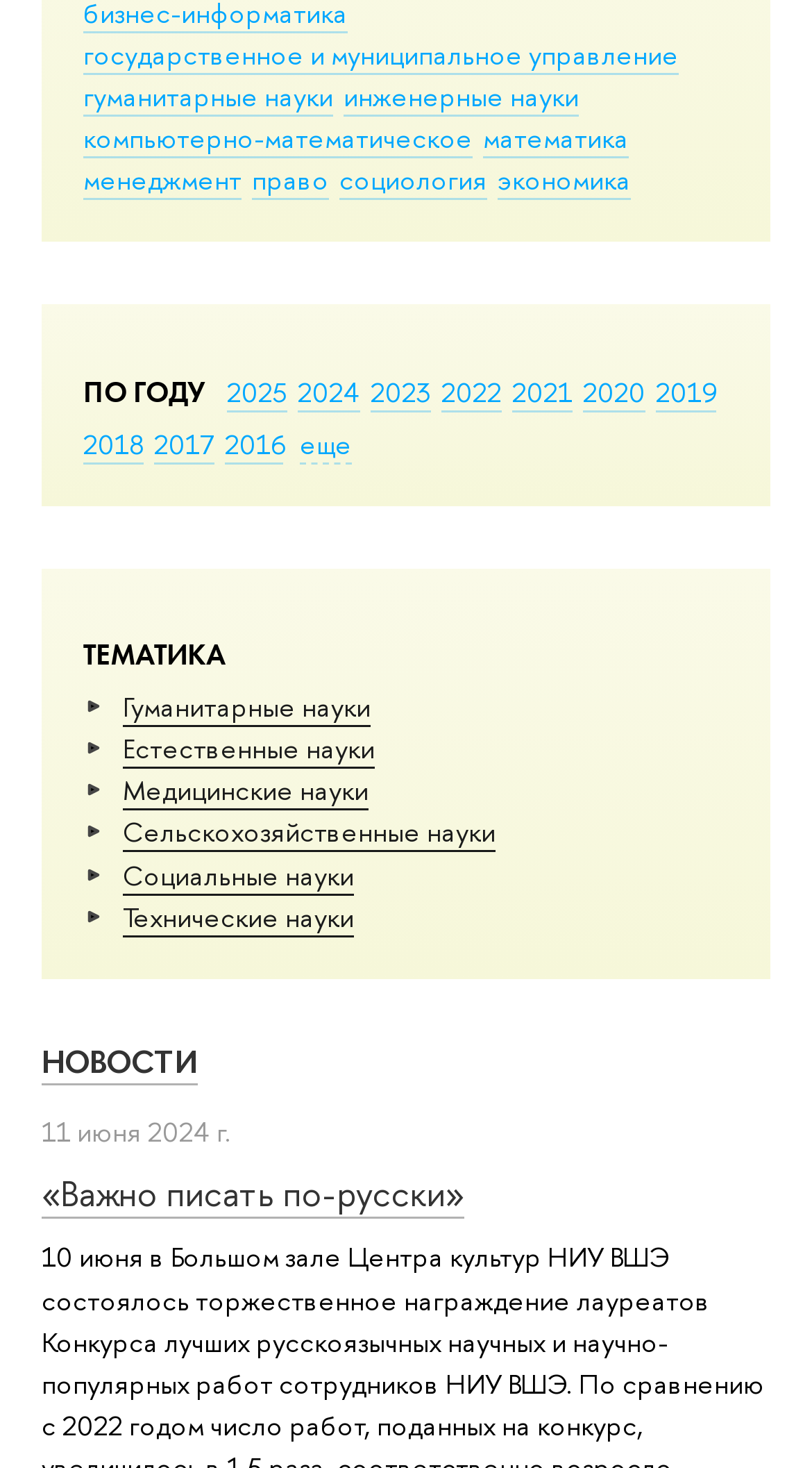Find the bounding box coordinates of the element to click in order to complete the given instruction: "Share the article on Twitter."

None